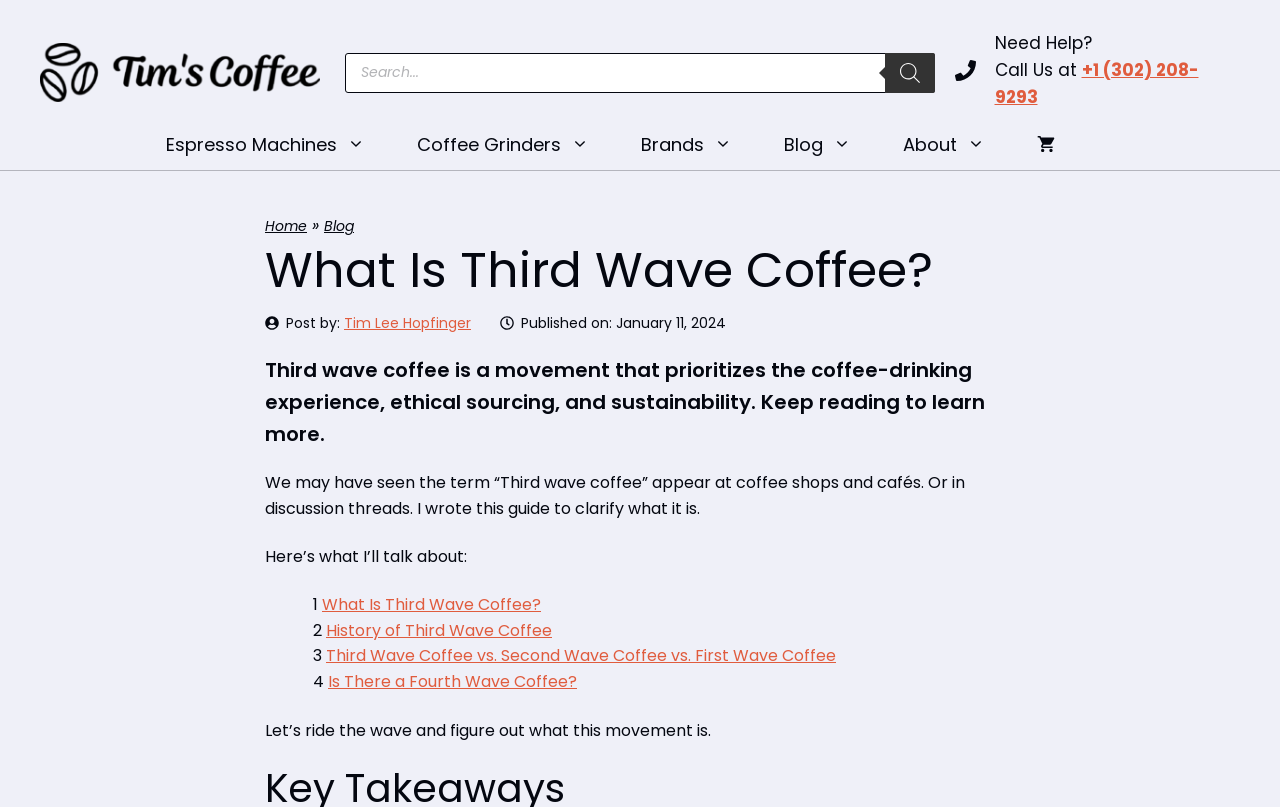Identify the bounding box coordinates for the UI element mentioned here: "Services". Provide the coordinates as four float values between 0 and 1, i.e., [left, top, right, bottom].

None